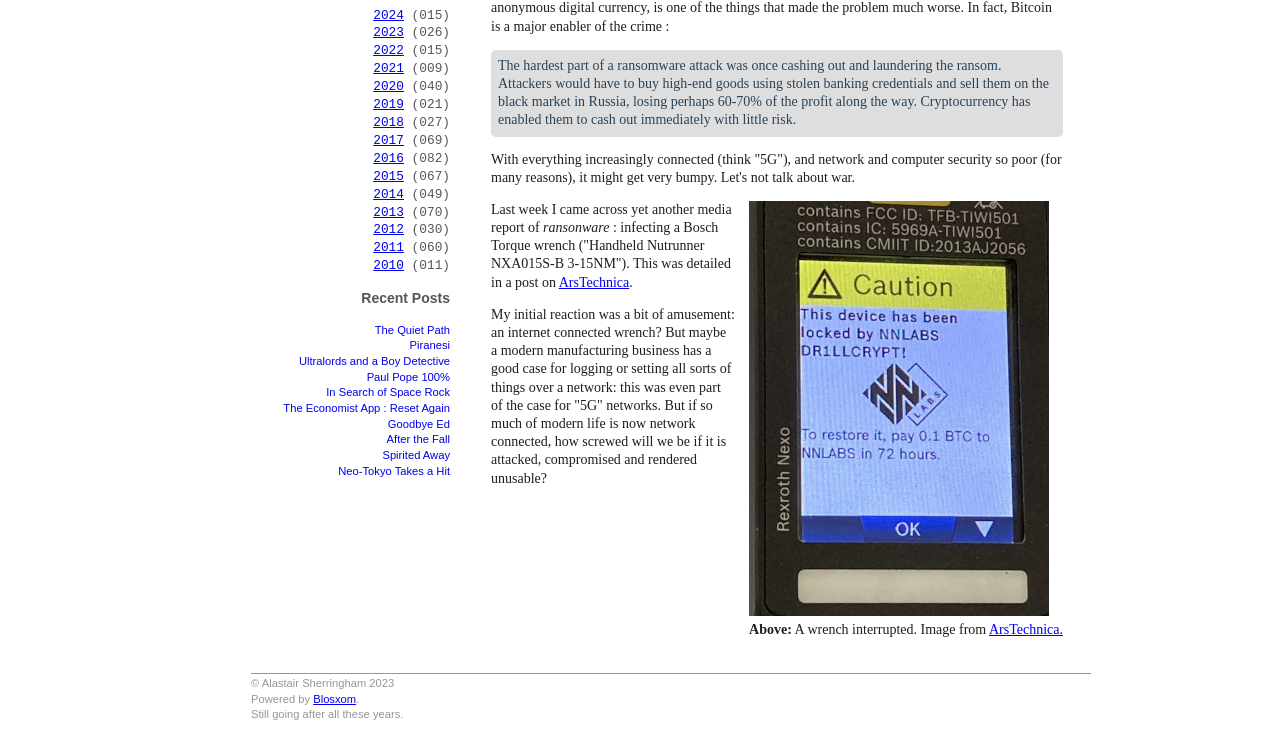Please find the bounding box for the UI component described as follows: "In Search of Space Rock".

[0.196, 0.517, 0.352, 0.538]